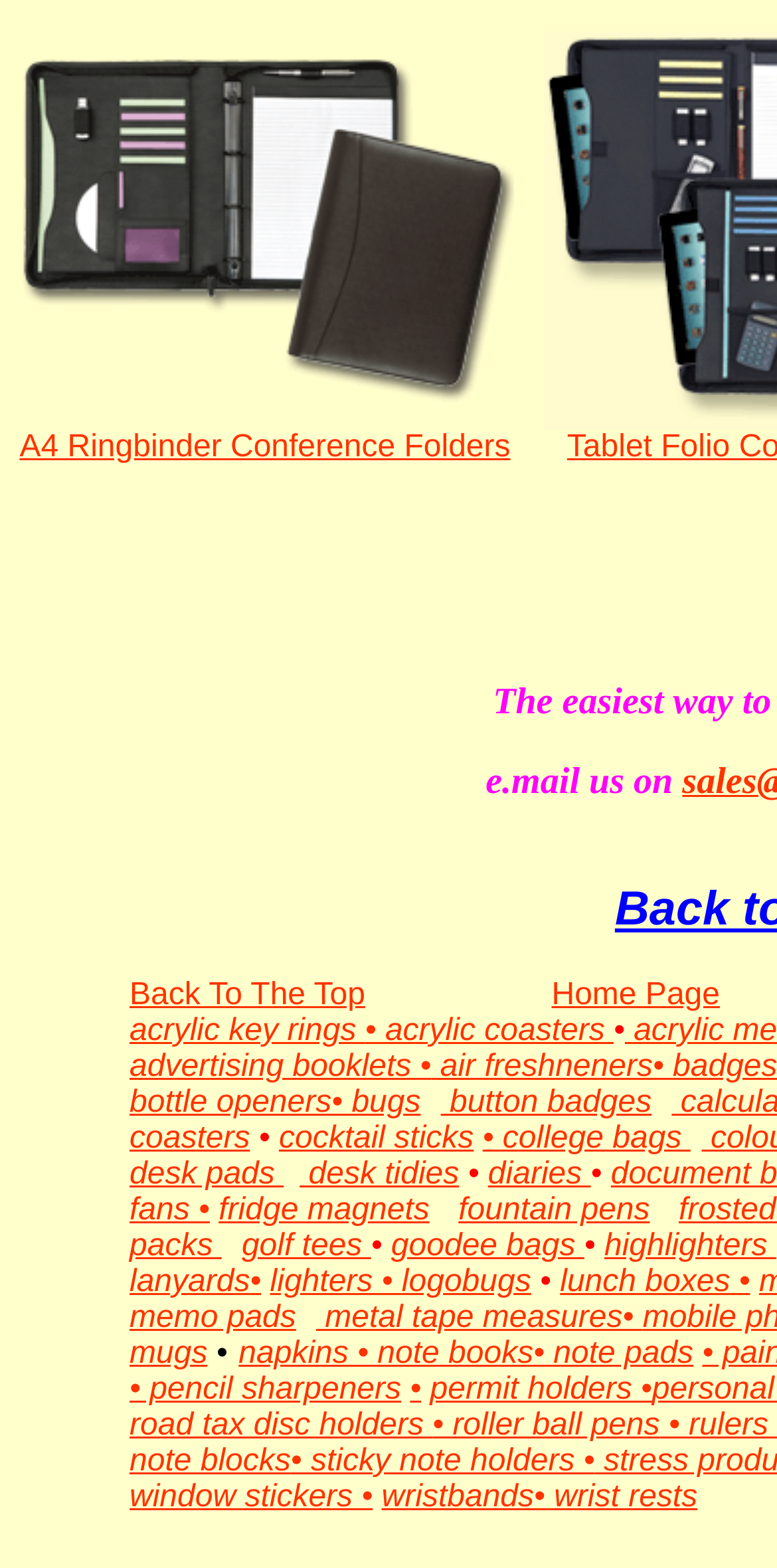Identify the bounding box coordinates for the region to click in order to carry out this instruction: "Search for a term". Provide the coordinates using four float numbers between 0 and 1, formatted as [left, top, right, bottom].

None